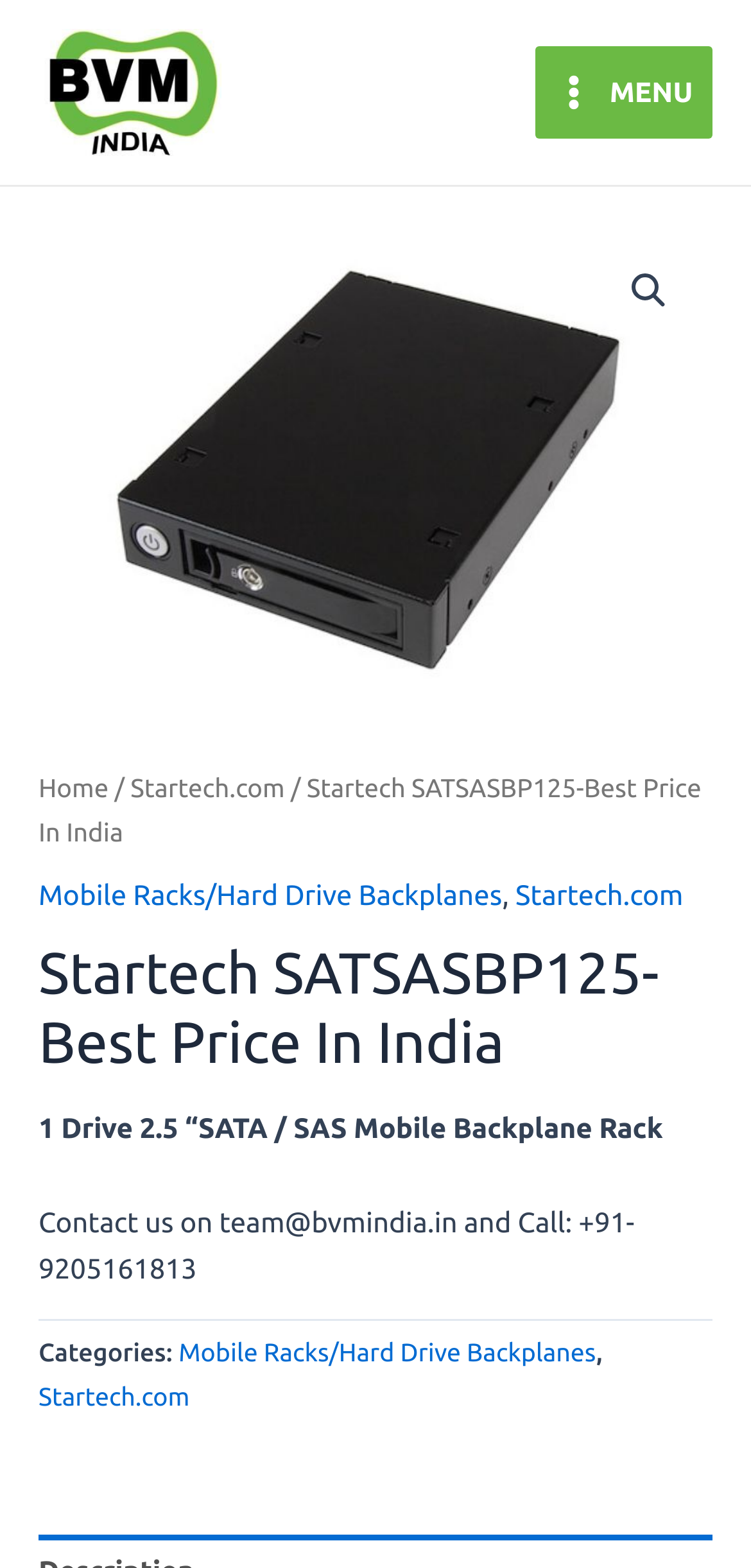Determine the main heading of the webpage and generate its text.

Startech SATSASBP125-Best Price In India